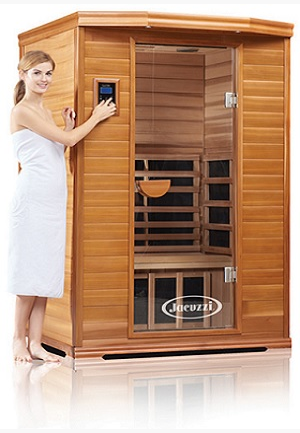Provide a brief response to the question using a single word or phrase: 
What is the woman wearing?

A white towel